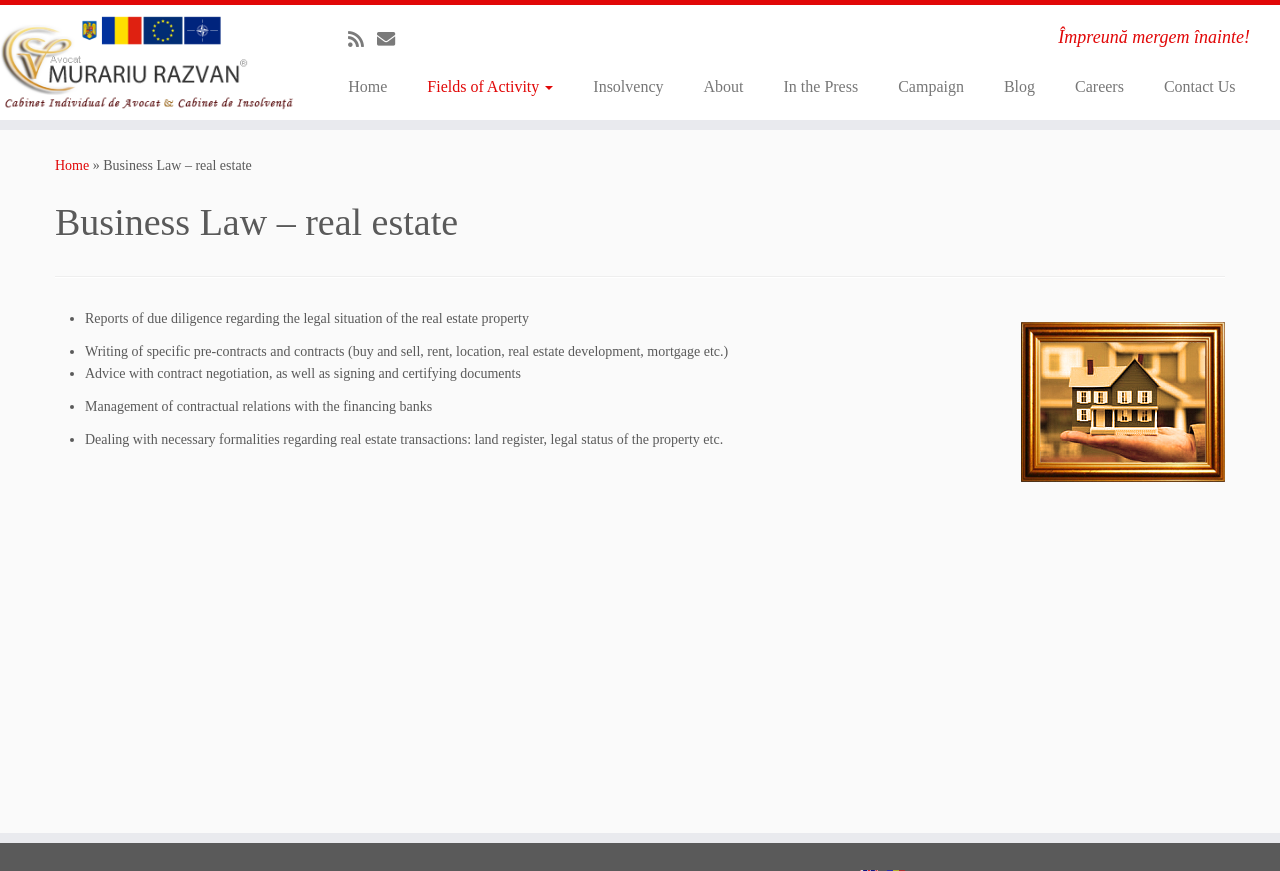Answer this question using a single word or a brief phrase:
What is the last service mentioned on the webpage?

Dealing with necessary formalities